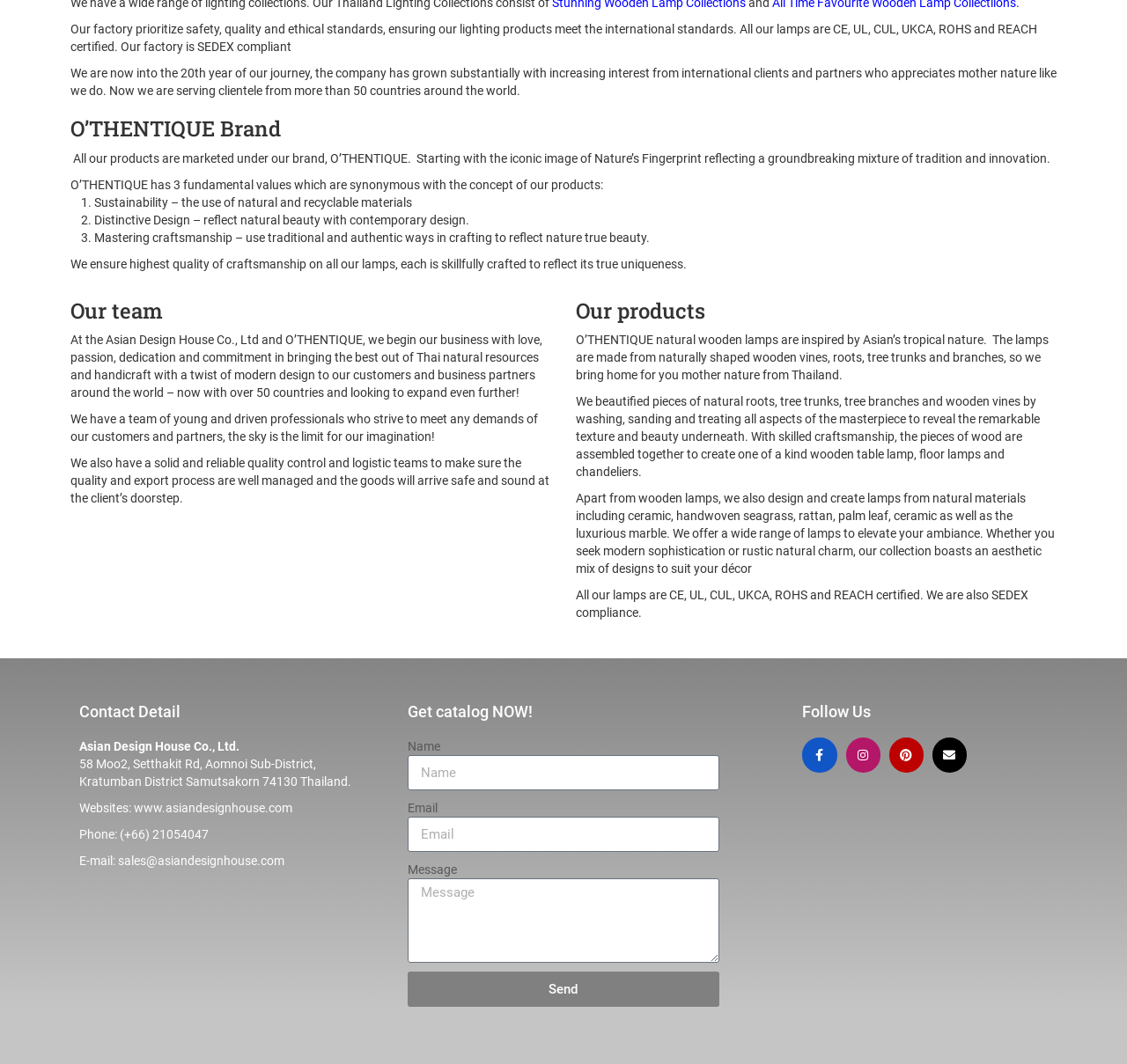Can you determine the bounding box coordinates of the area that needs to be clicked to fulfill the following instruction: "Follow the company on Facebook"?

[0.712, 0.693, 0.743, 0.726]